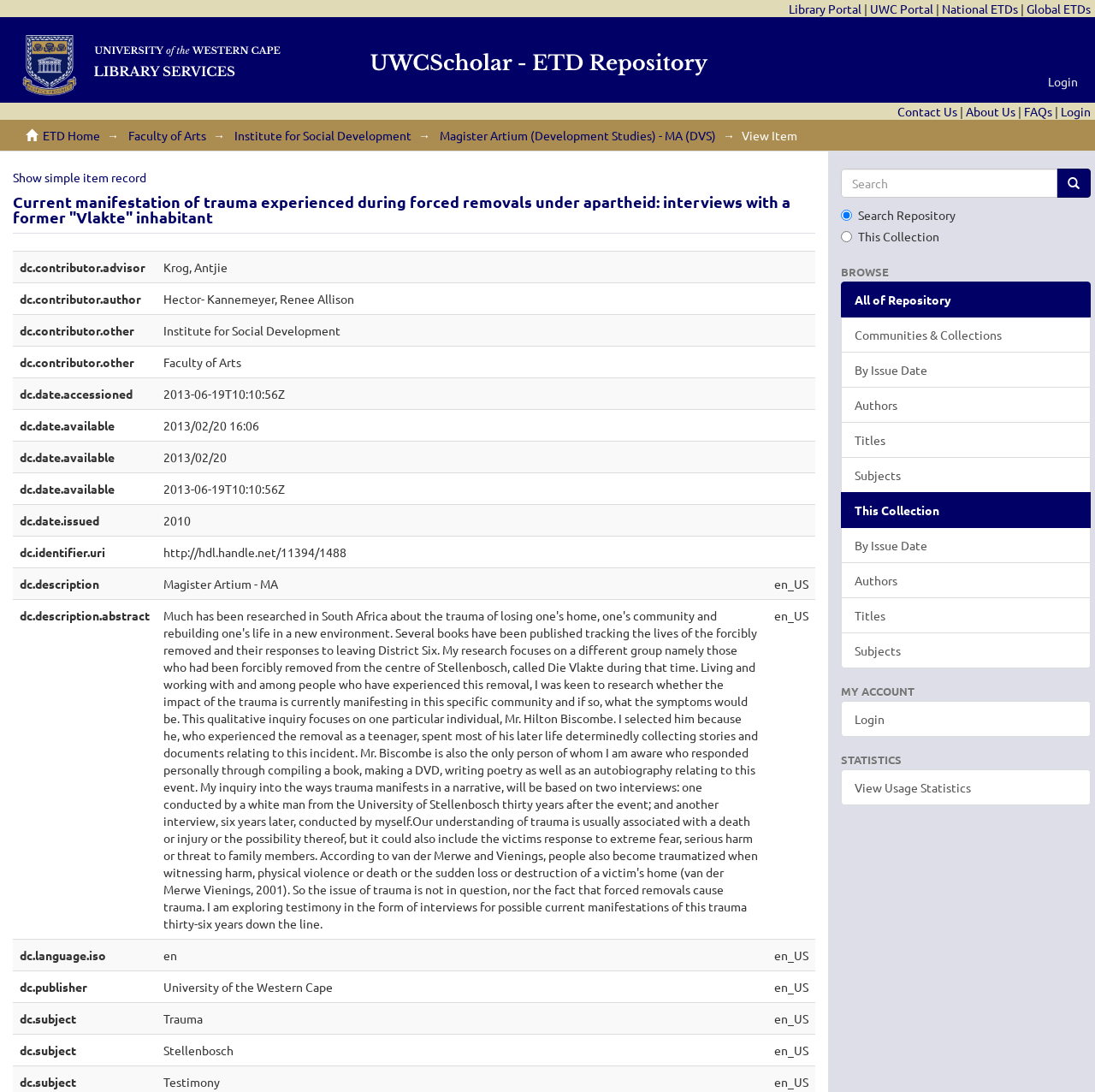Please identify the bounding box coordinates of the area that needs to be clicked to fulfill the following instruction: "Visit the 'ETD Home' page."

[0.039, 0.117, 0.091, 0.131]